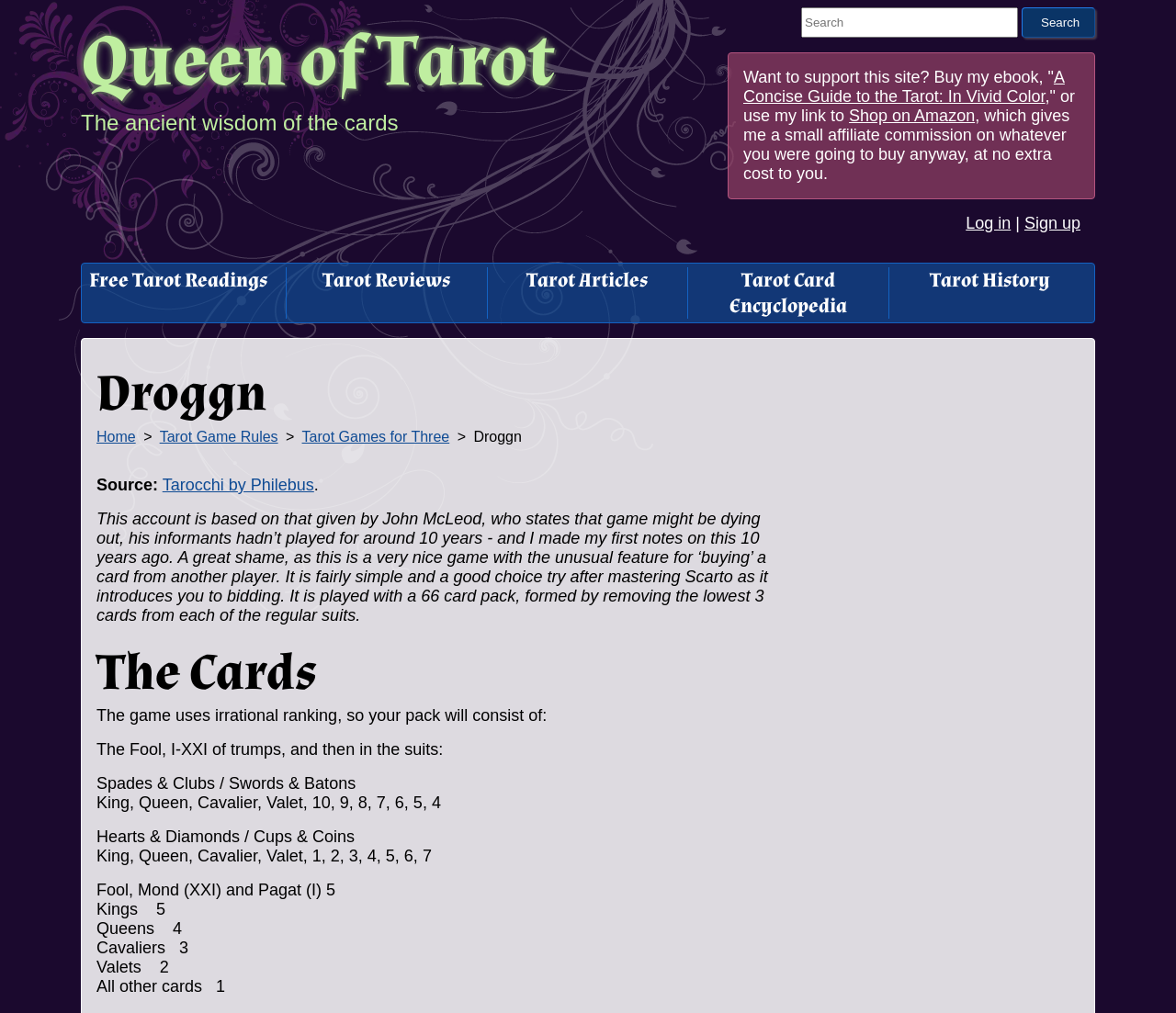Determine the coordinates of the bounding box for the clickable area needed to execute this instruction: "Search for something on this site".

[0.681, 0.007, 0.866, 0.037]